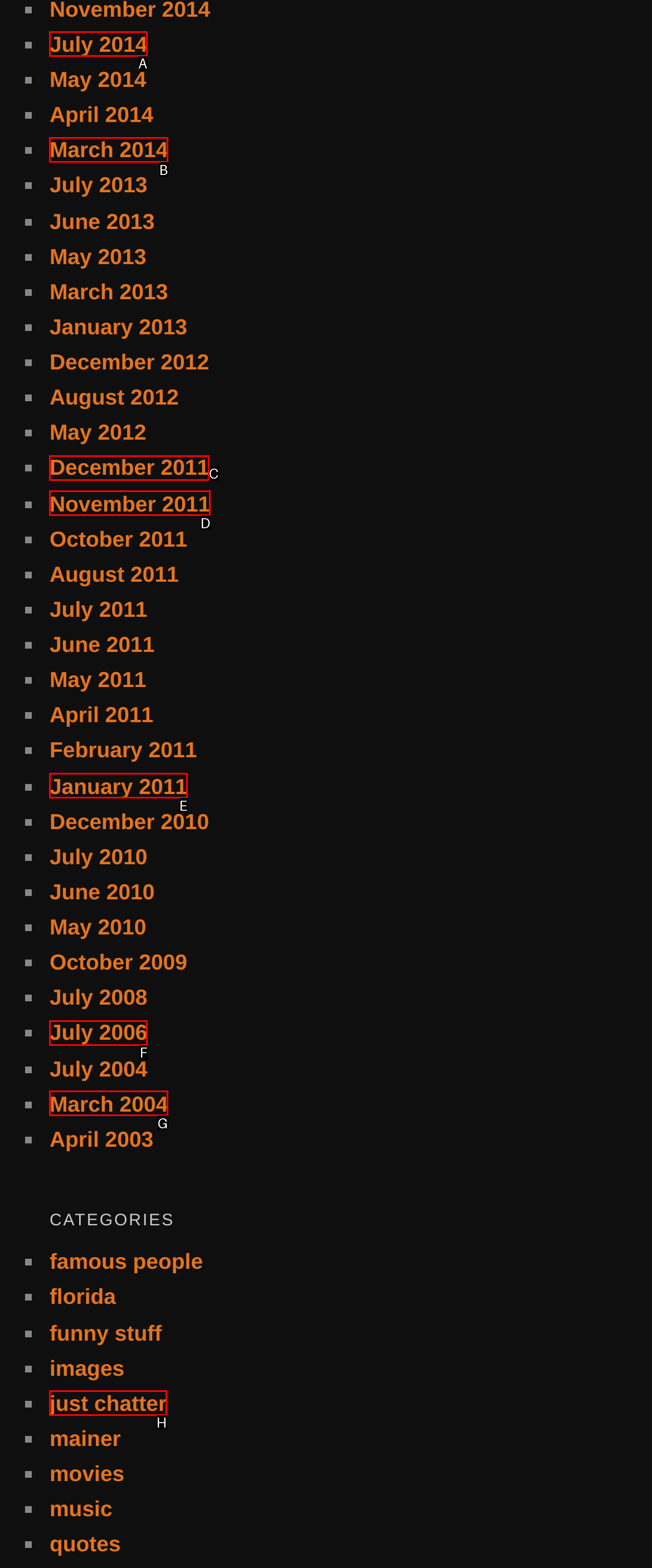For the instruction: click on July 2014, which HTML element should be clicked?
Respond with the letter of the appropriate option from the choices given.

A